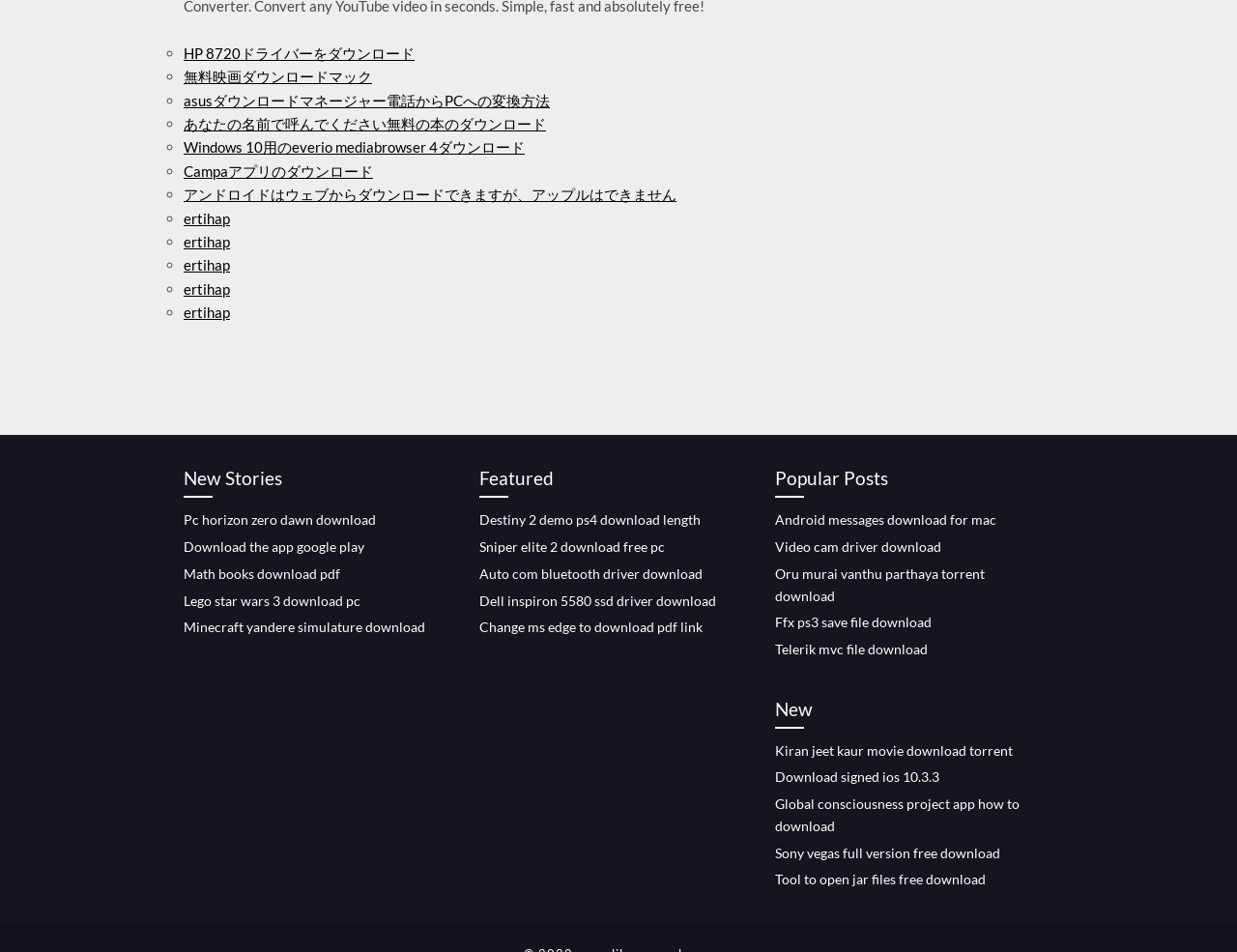What type of content is featured on this webpage?
Examine the image and give a concise answer in one word or a short phrase.

Download links